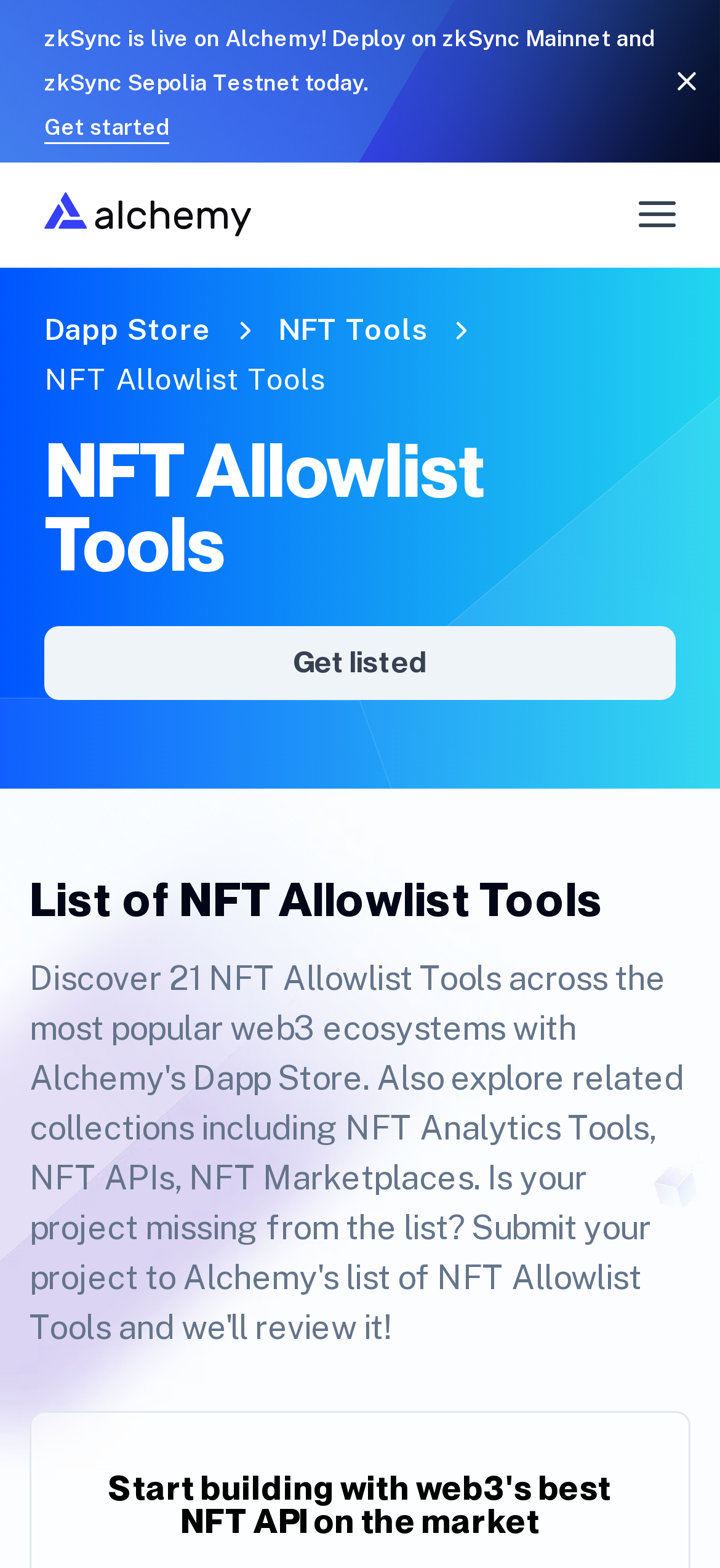Please give the bounding box coordinates of the area that should be clicked to fulfill the following instruction: "Explore the 'NFT Tools' link". The coordinates should be in the format of four float numbers from 0 to 1, i.e., [left, top, right, bottom].

[0.386, 0.2, 0.595, 0.221]